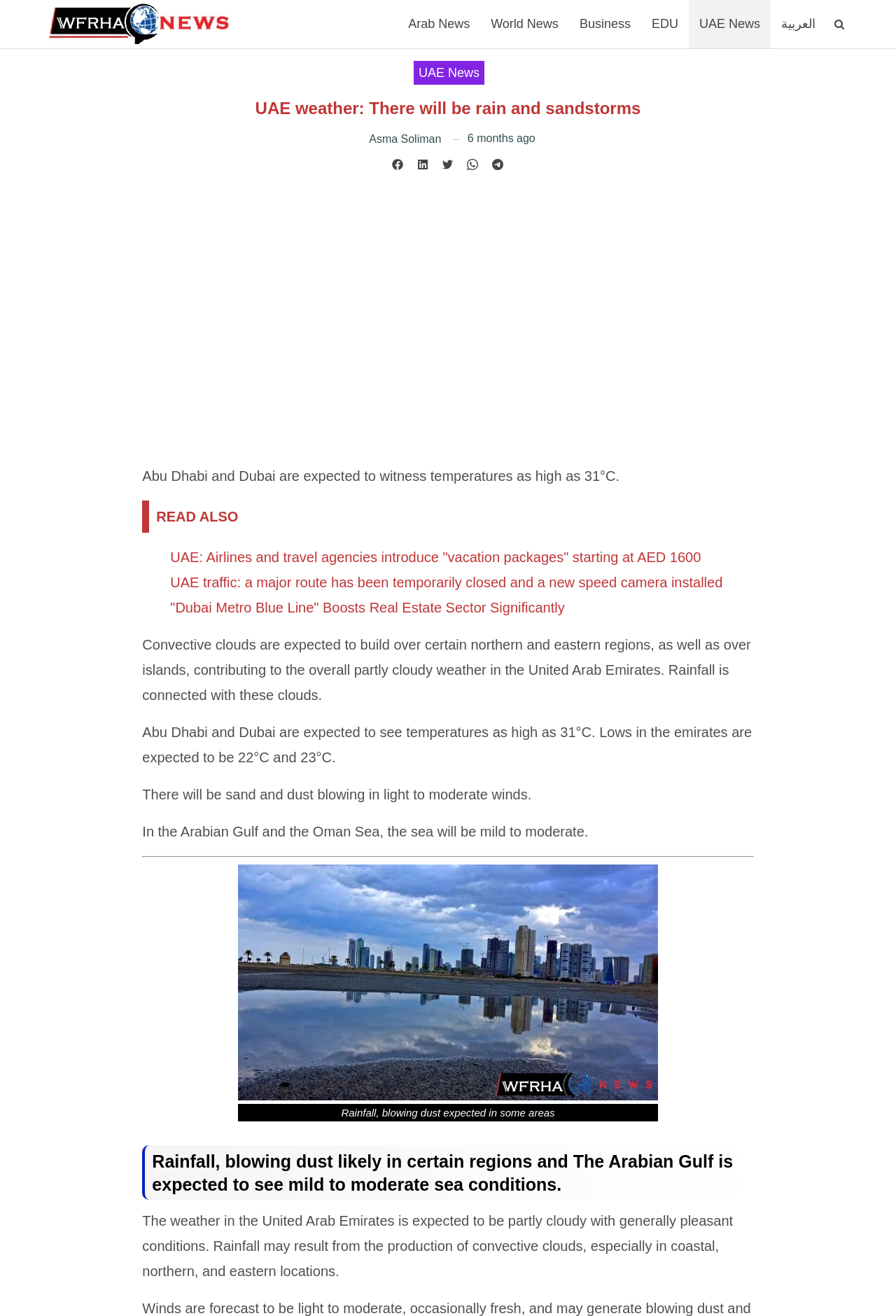Please examine the image and provide a detailed answer to the question: What is the expected low temperature in the emirates?

The webpage mentions that 'Lows in the emirates are expected to be 22°C and 23°C.'